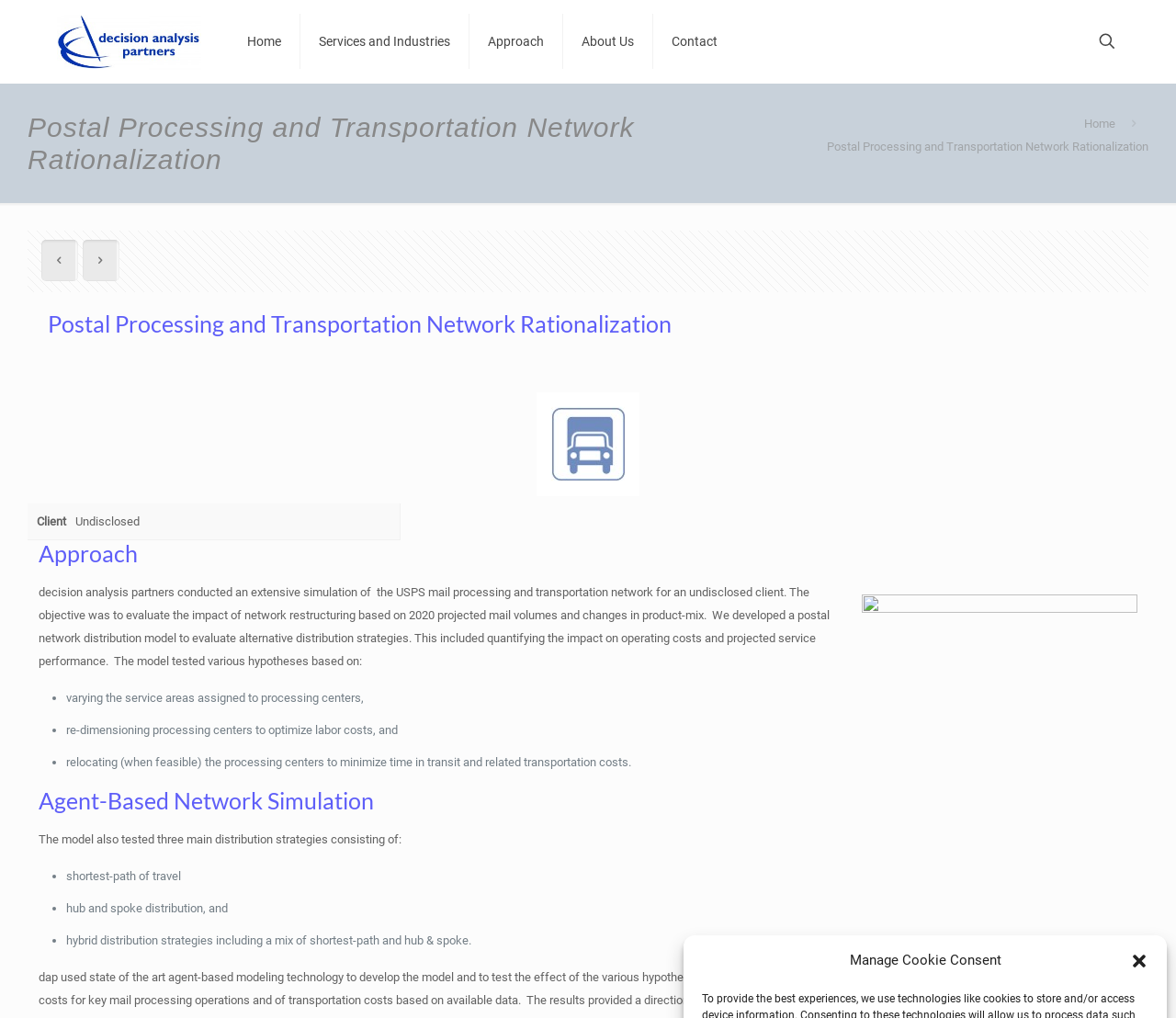Please answer the following question using a single word or phrase: 
What are the three main distribution strategies tested?

Shortest-path, hub and spoke, hybrid